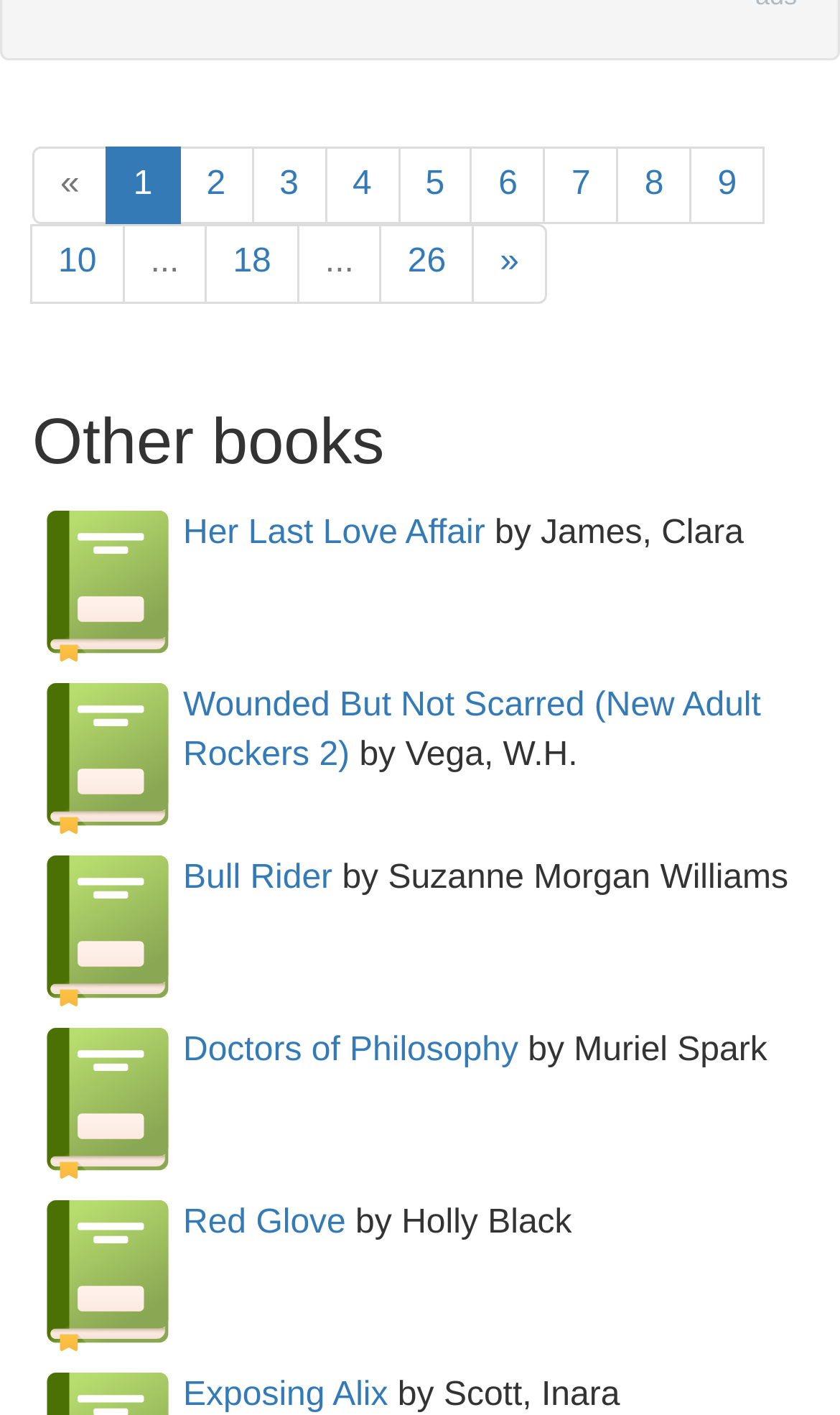Find the bounding box coordinates for the UI element that matches this description: "Her Last Love Affair".

[0.218, 0.364, 0.578, 0.39]